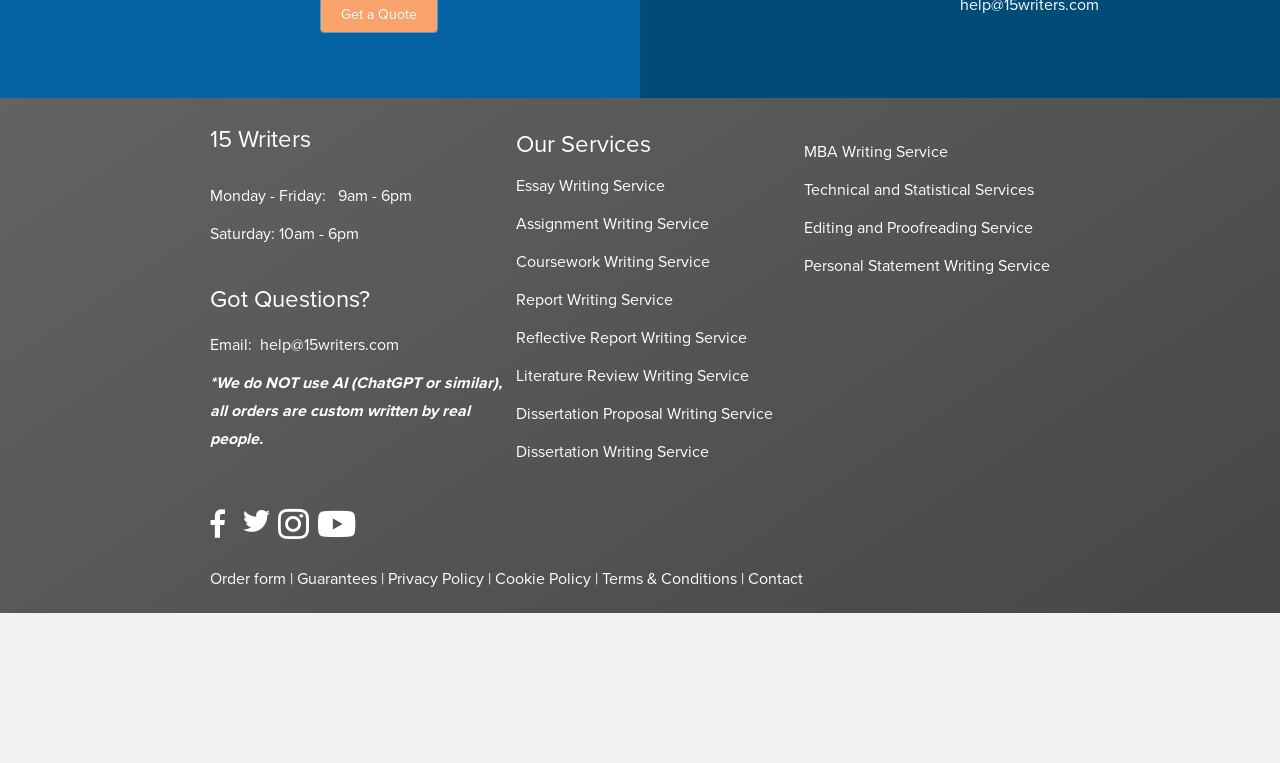Kindly provide the bounding box coordinates of the section you need to click on to fulfill the given instruction: "Click Contact".

[0.584, 0.745, 0.627, 0.771]